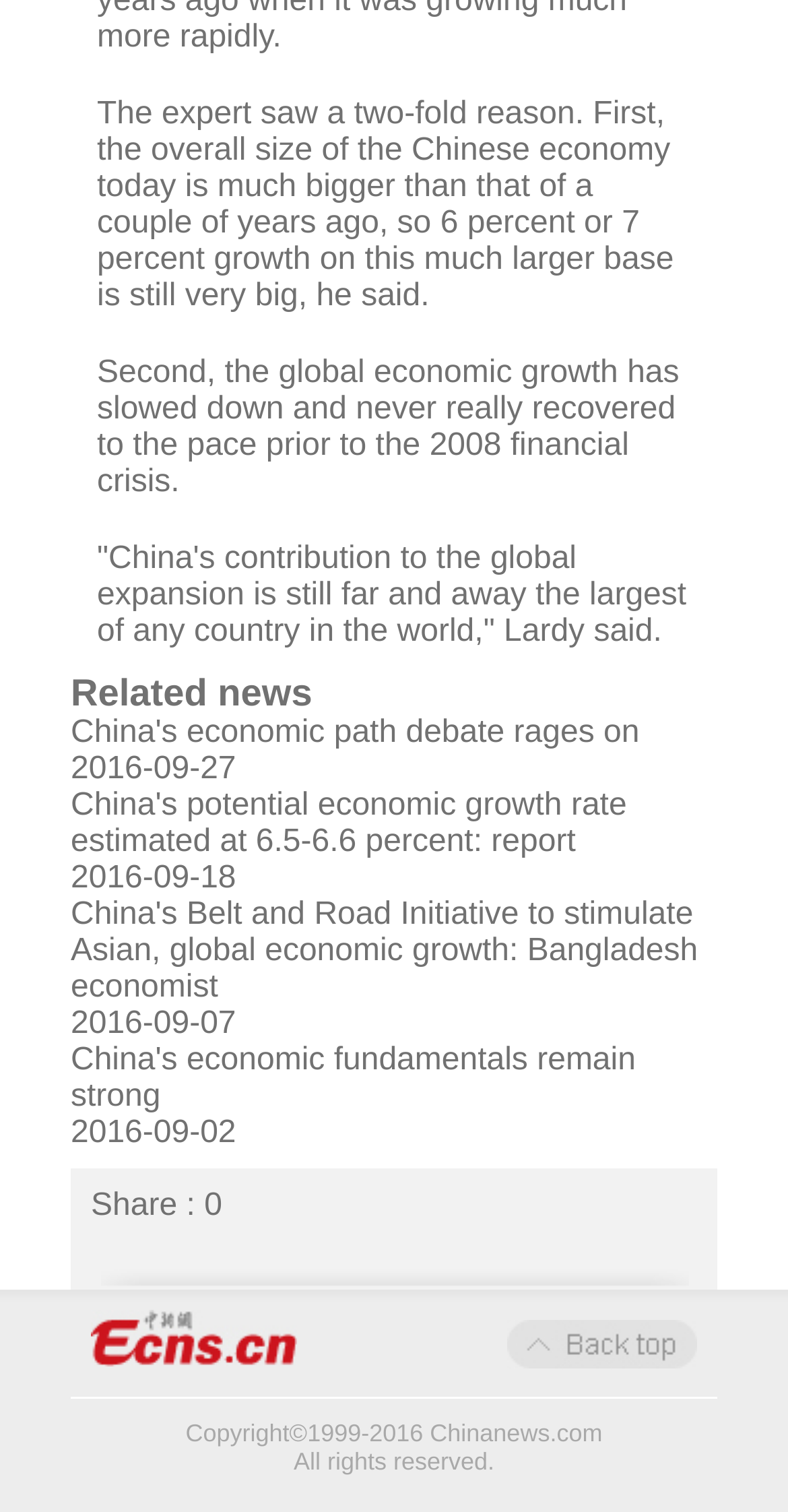Who is quoted in the article?
Please provide a single word or phrase in response based on the screenshot.

Lardy